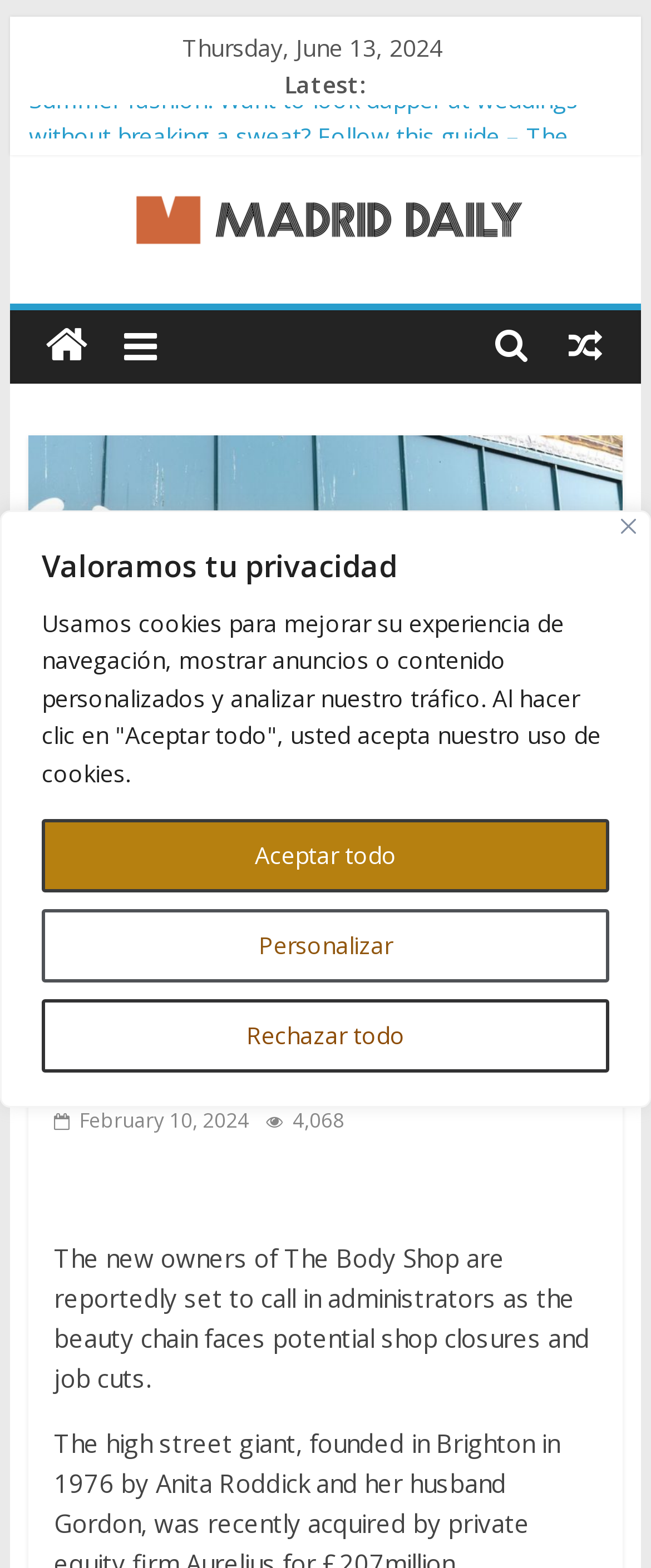Find and specify the bounding box coordinates that correspond to the clickable region for the instruction: "Read the article about The Body Shop".

[0.083, 0.792, 0.906, 0.889]